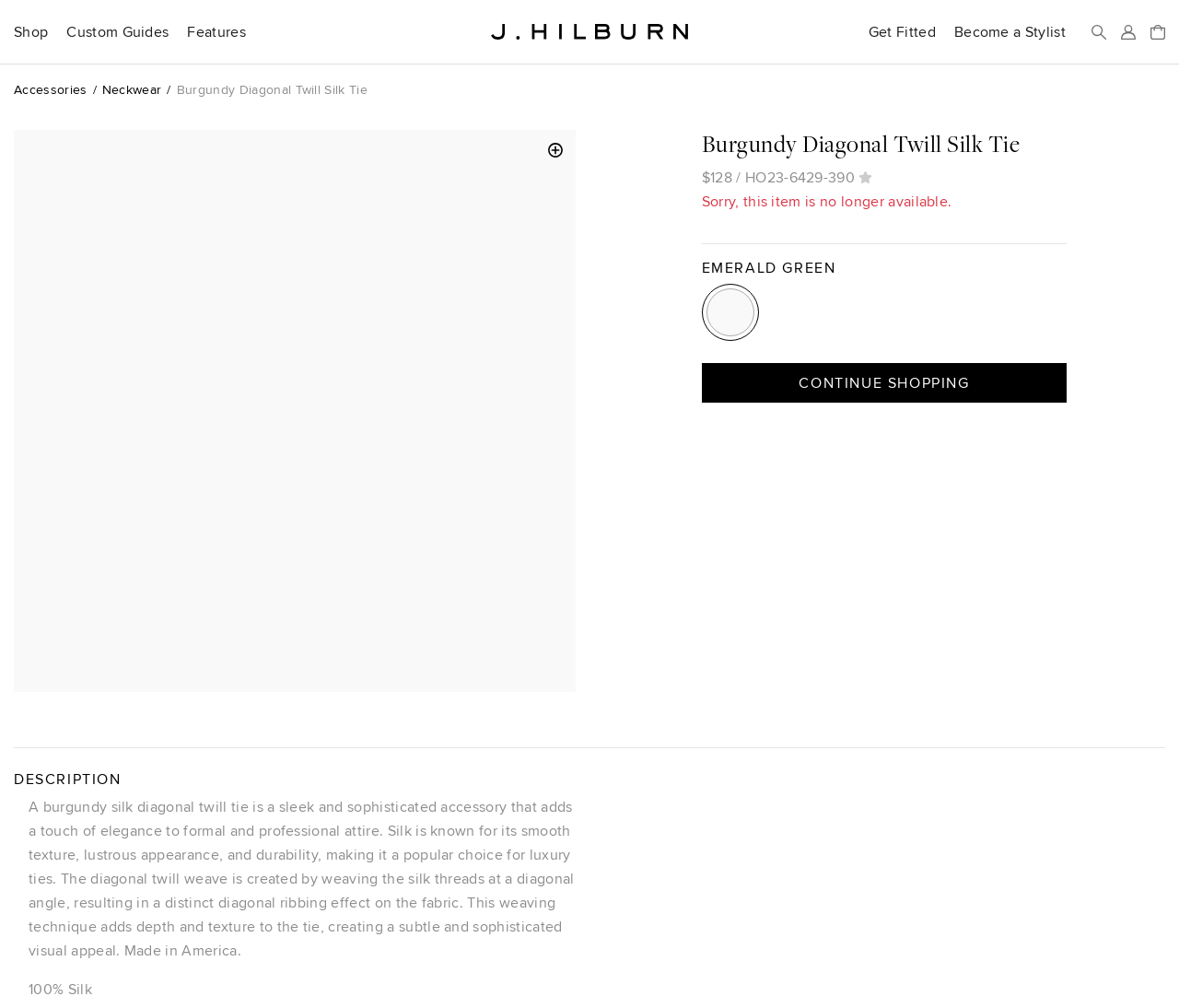Identify the bounding box of the UI element that matches this description: "Spring/Summer 2024 Lookbook".

[0.724, 0.085, 0.938, 0.365]